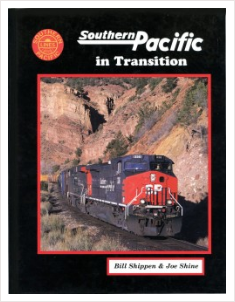Detail every aspect of the image in your caption.

The image depicts the cover of the book titled *Southern Pacific in Transition*, authored by Bill Shippen and Joe Shine. The cover features a striking photograph of a Southern Pacific train navigating a mountainous landscape, showcasing the railroad's iconic red and gray locomotives. The backdrop consists of rugged, natural terrain, likely indicative of the diverse environments the Southern Pacific traversed. The title is prominently displayed in bold white letters against a black background, lending a dramatic effect. The book is noted as being out of print, suggesting its significance and collectible nature for enthusiasts of rail travel and history.